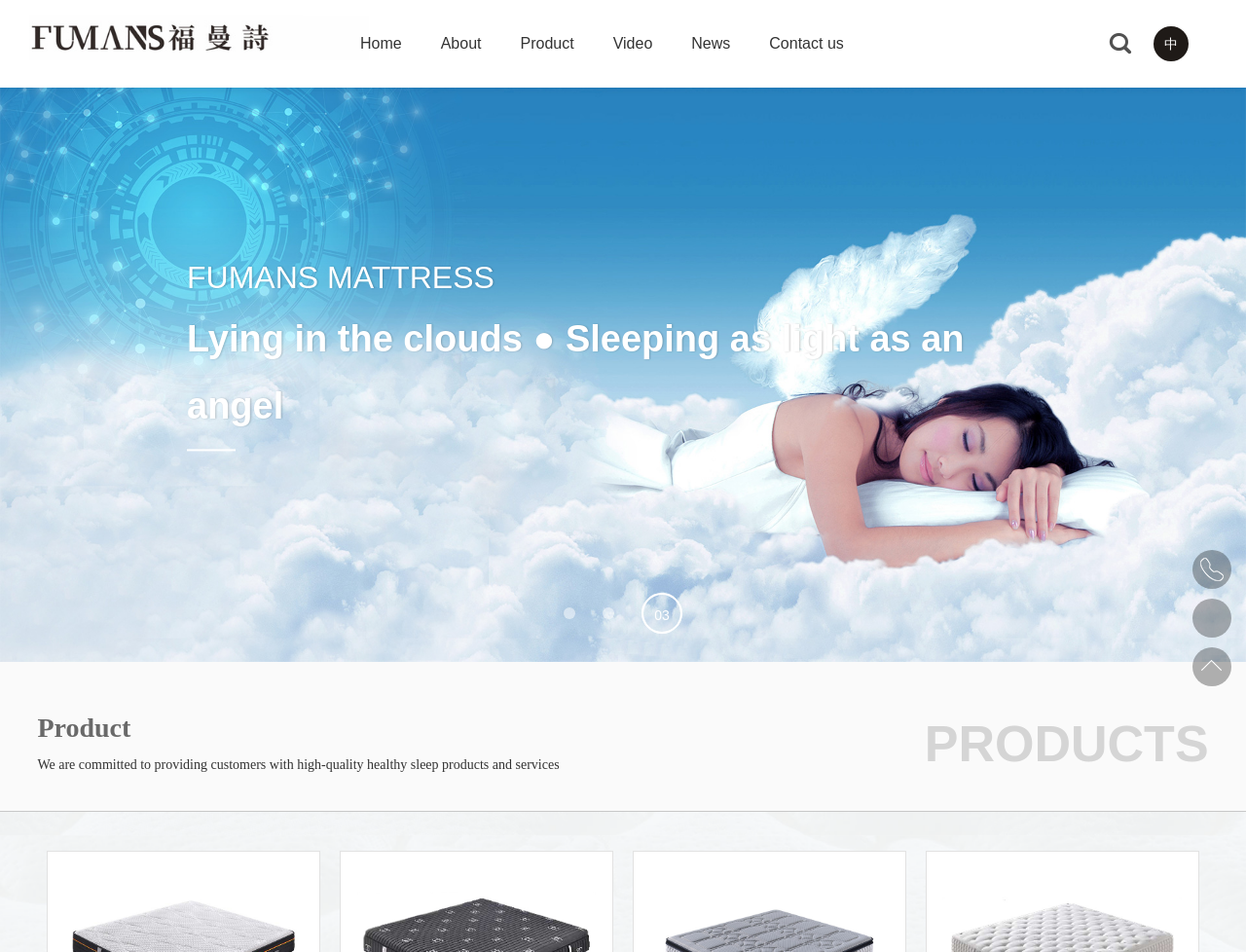What is the company's commitment?
Provide a one-word or short-phrase answer based on the image.

Providing high-quality healthy sleep products and services